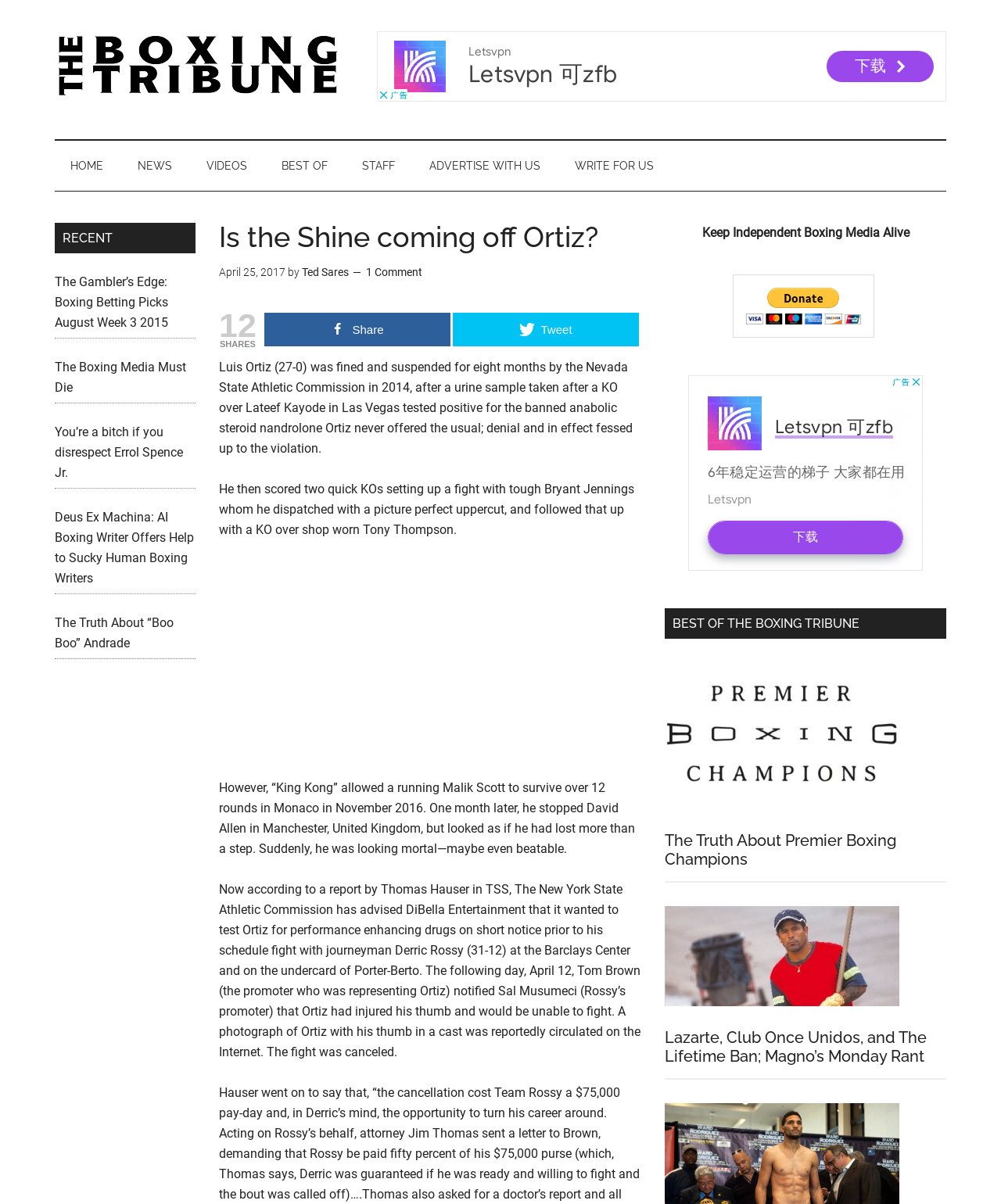Determine the bounding box coordinates of the element's region needed to click to follow the instruction: "Click the 'Donate with PayPal' button". Provide these coordinates as four float numbers between 0 and 1, formatted as [left, top, right, bottom].

[0.732, 0.228, 0.873, 0.281]